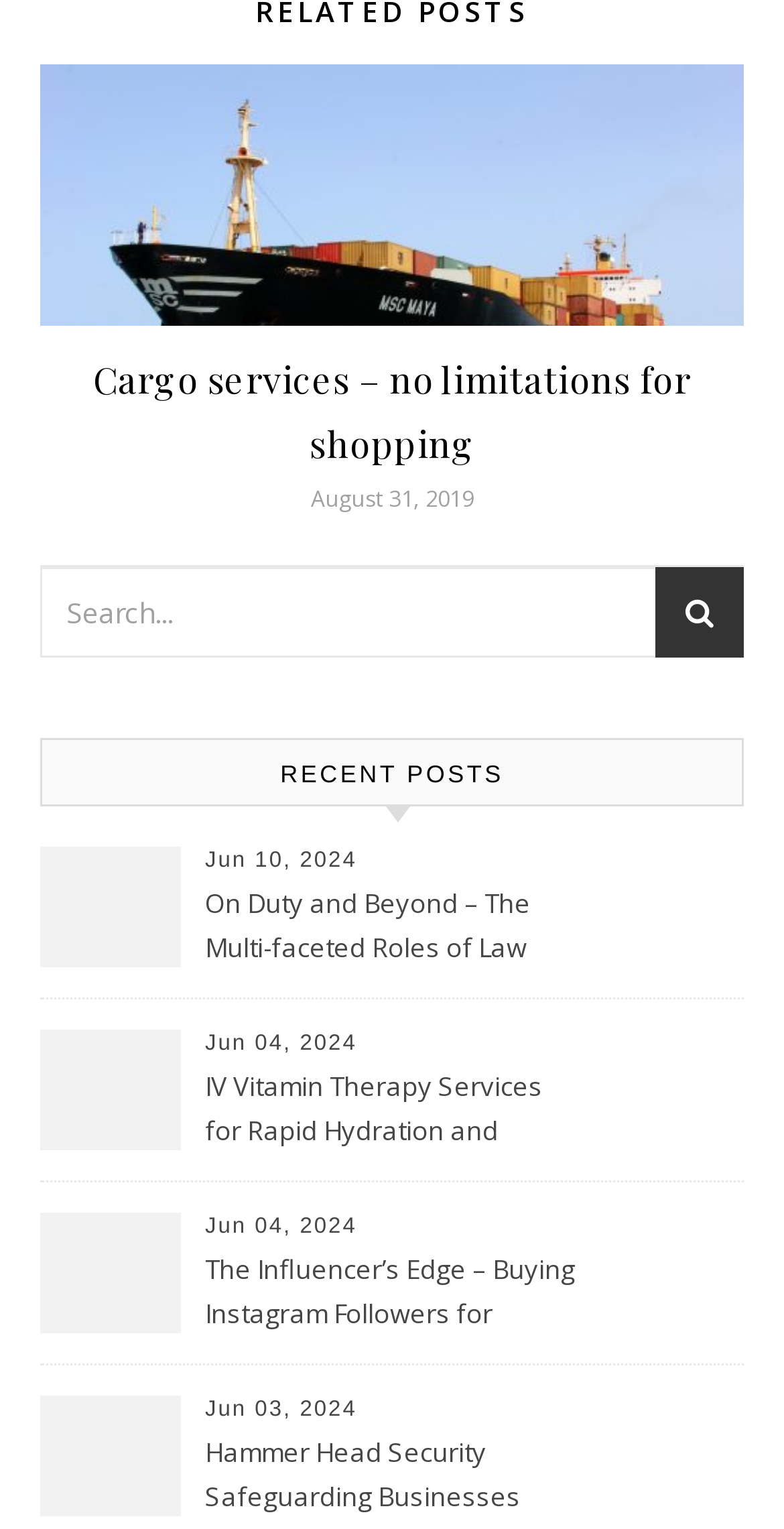Can you specify the bounding box coordinates of the area that needs to be clicked to fulfill the following instruction: "click on Hammer Head Security link"?

[0.262, 0.935, 0.736, 0.996]